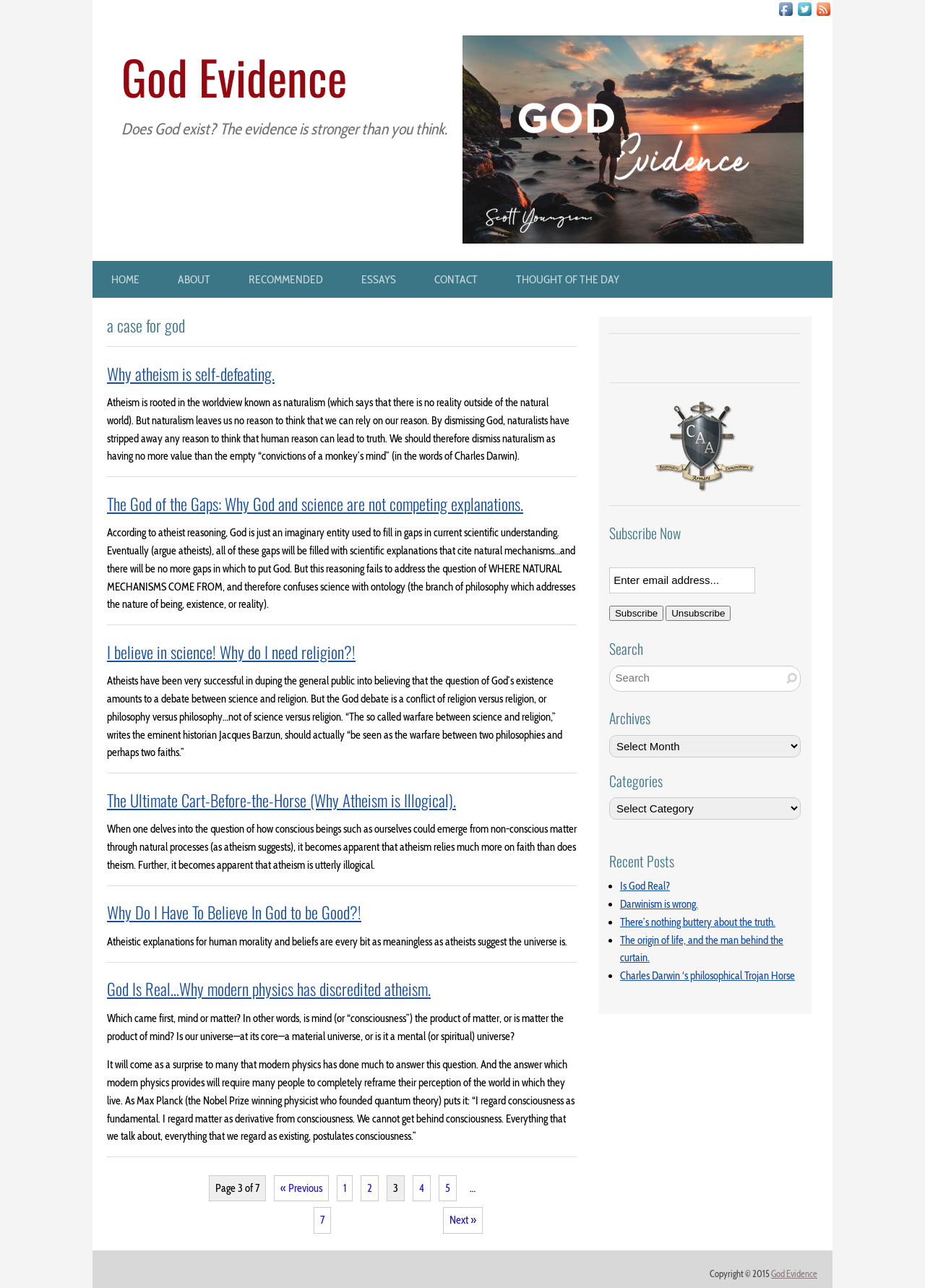Determine the bounding box coordinates of the clickable area required to perform the following instruction: "Subscribe". The coordinates should be represented as four float numbers between 0 and 1: [left, top, right, bottom].

[0.659, 0.47, 0.717, 0.482]